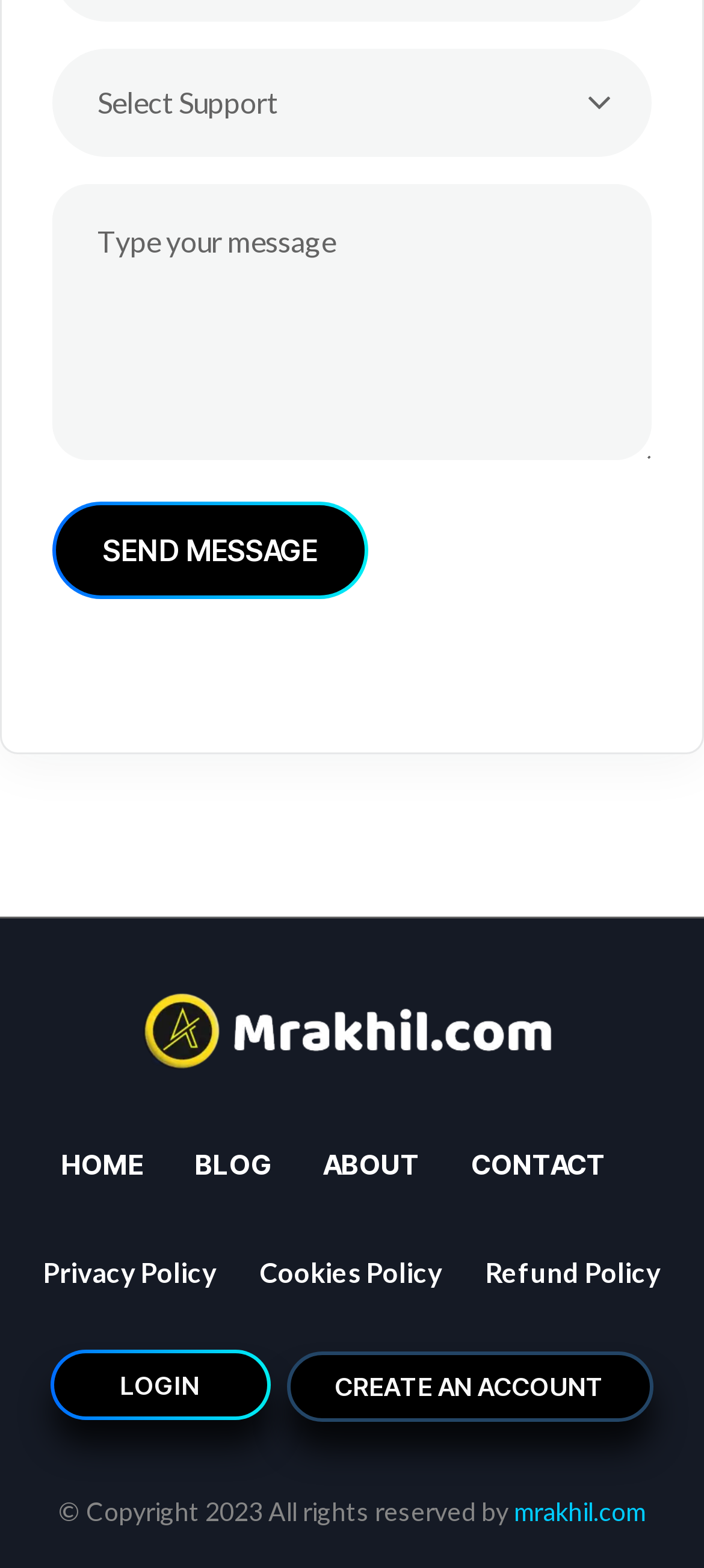What is the purpose of the textbox?
Answer with a single word or phrase, using the screenshot for reference.

Type your message